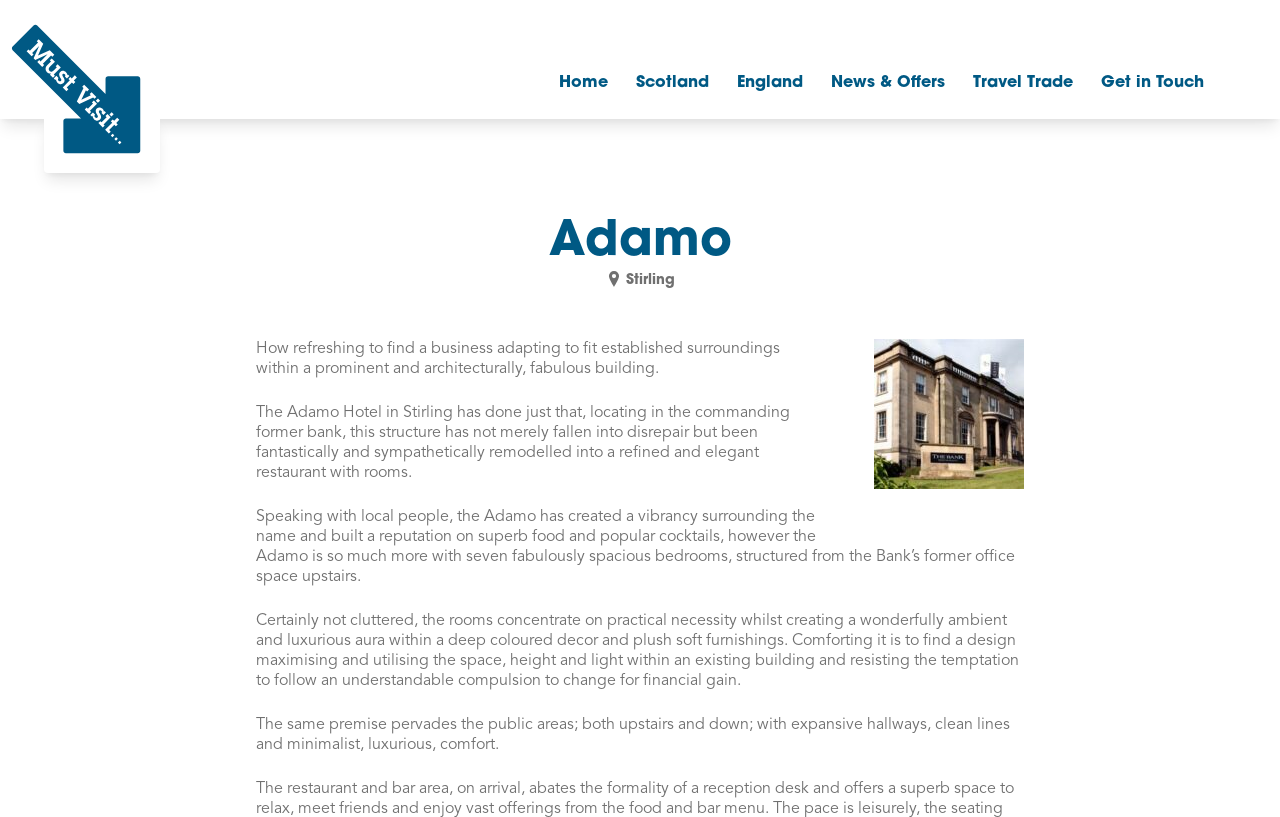What is the atmosphere of the hotel rooms?
Answer the question using a single word or phrase, according to the image.

Luxurious and ambient